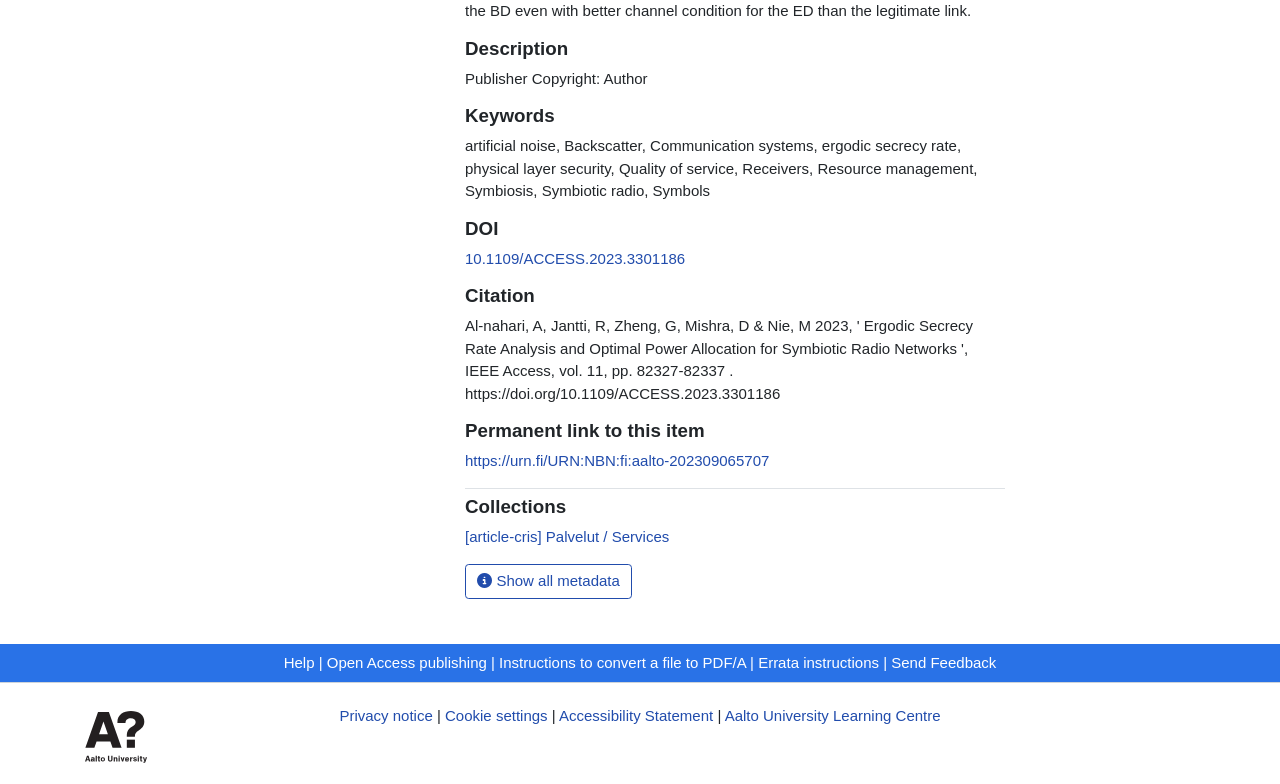For the given element description [article-cris] Palvelut / Services, determine the bounding box coordinates of the UI element. The coordinates should follow the format (top-left x, top-left y, bottom-right x, bottom-right y) and be within the range of 0 to 1.

[0.363, 0.673, 0.523, 0.695]